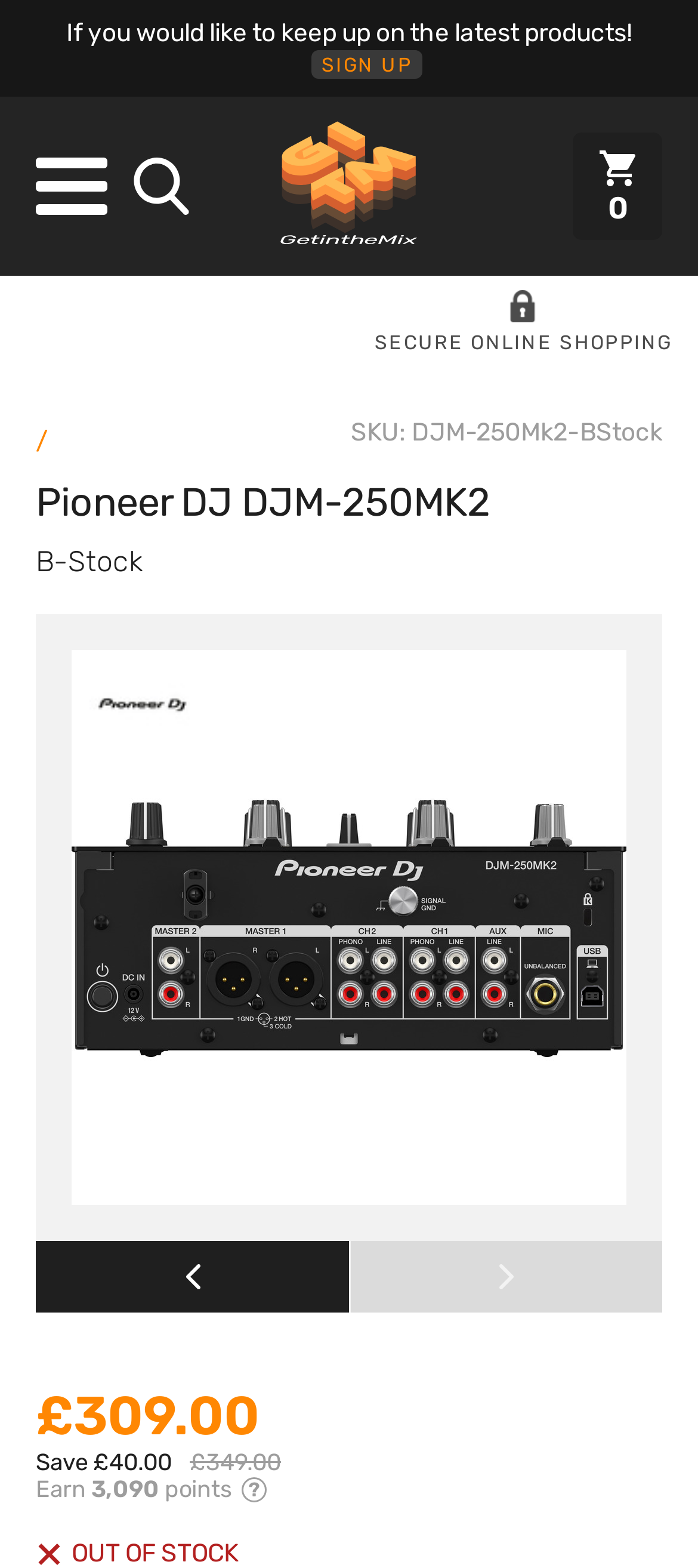Please answer the following question using a single word or phrase: 
What is the original price of the Pioneer DJ DJM-250MK2?

£349.00